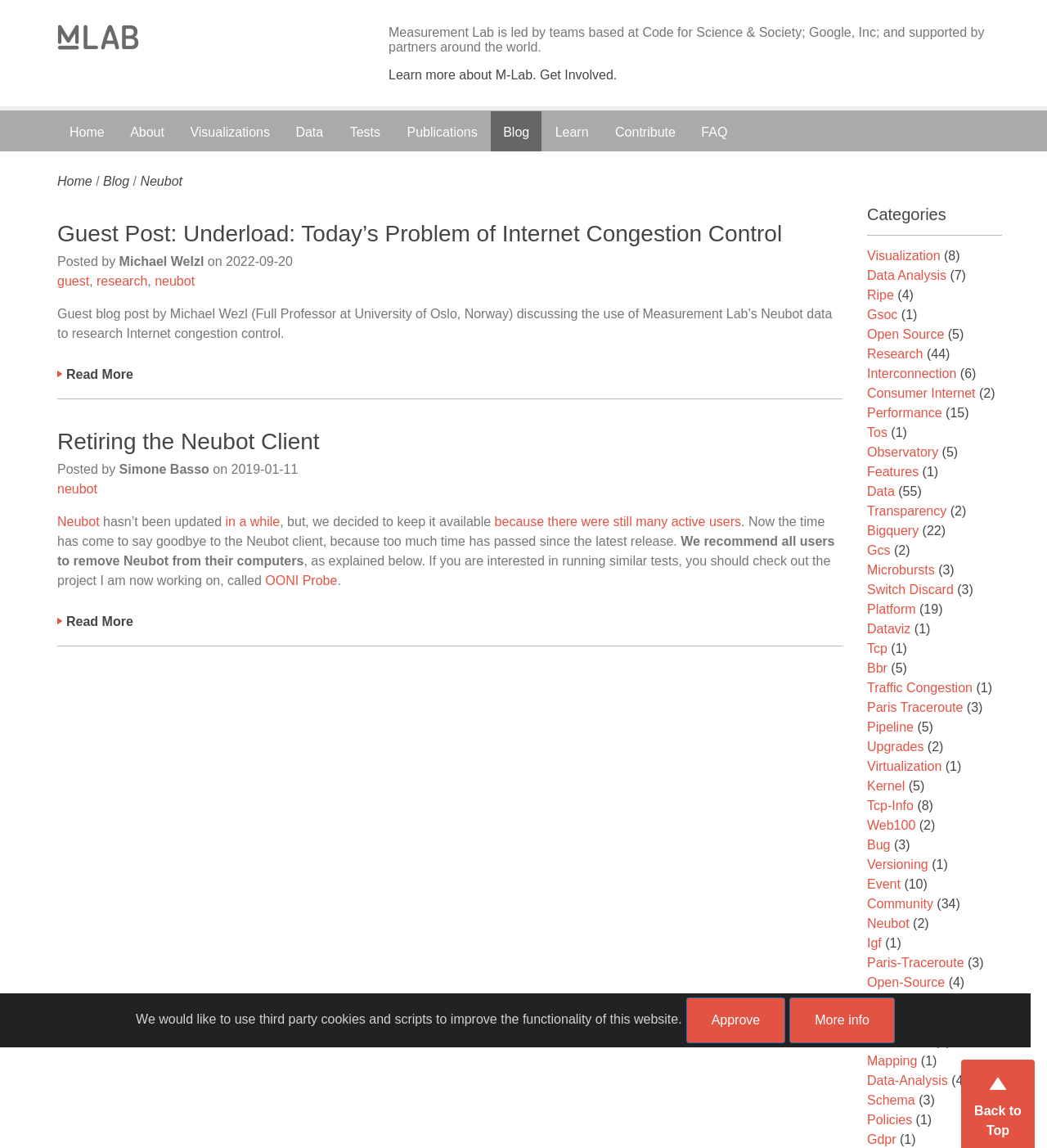Generate a comprehensive description of the webpage content.

The webpage is titled "Neubot - M-Lab" and has a prominent link to "M-Lab" at the top left corner. Below this, there is a brief description of Measurement Lab, led by teams from Code for Science & Society, Google, Inc, and supported by partners worldwide. 

To the right of the title, there is a navigation menu with links to "Home", "About", "Visualizations", "Data", "Tests", "Publications", "Blog", "Learn", "Contribute", and "FAQ". 

The main content of the page is divided into two sections. The first section has a heading "Guest Post: Underload: Today’s Problem of Internet Congestion Control" and a brief summary of the post. Below this, there is information about the author, Michael Welzl, and the date of the post. 

The second section has a heading "Retiring the Neubot Client" and discusses the decision to retire the Neubot client due to lack of updates. The text explains the reasons for this decision and recommends users to remove Neubot from their computers. There are also links to alternative projects, such as OONI Probe.

On the right side of the page, there is a list of categories, including "Visualization", "Data Analysis", "Ripe", "Gsoc", "Open Source", "Research", "Interconnection", "Consumer Internet", "Performance", "Tos", "Observatory", "Features", and "Data". Each category has a number in parentheses, indicating the number of related posts.